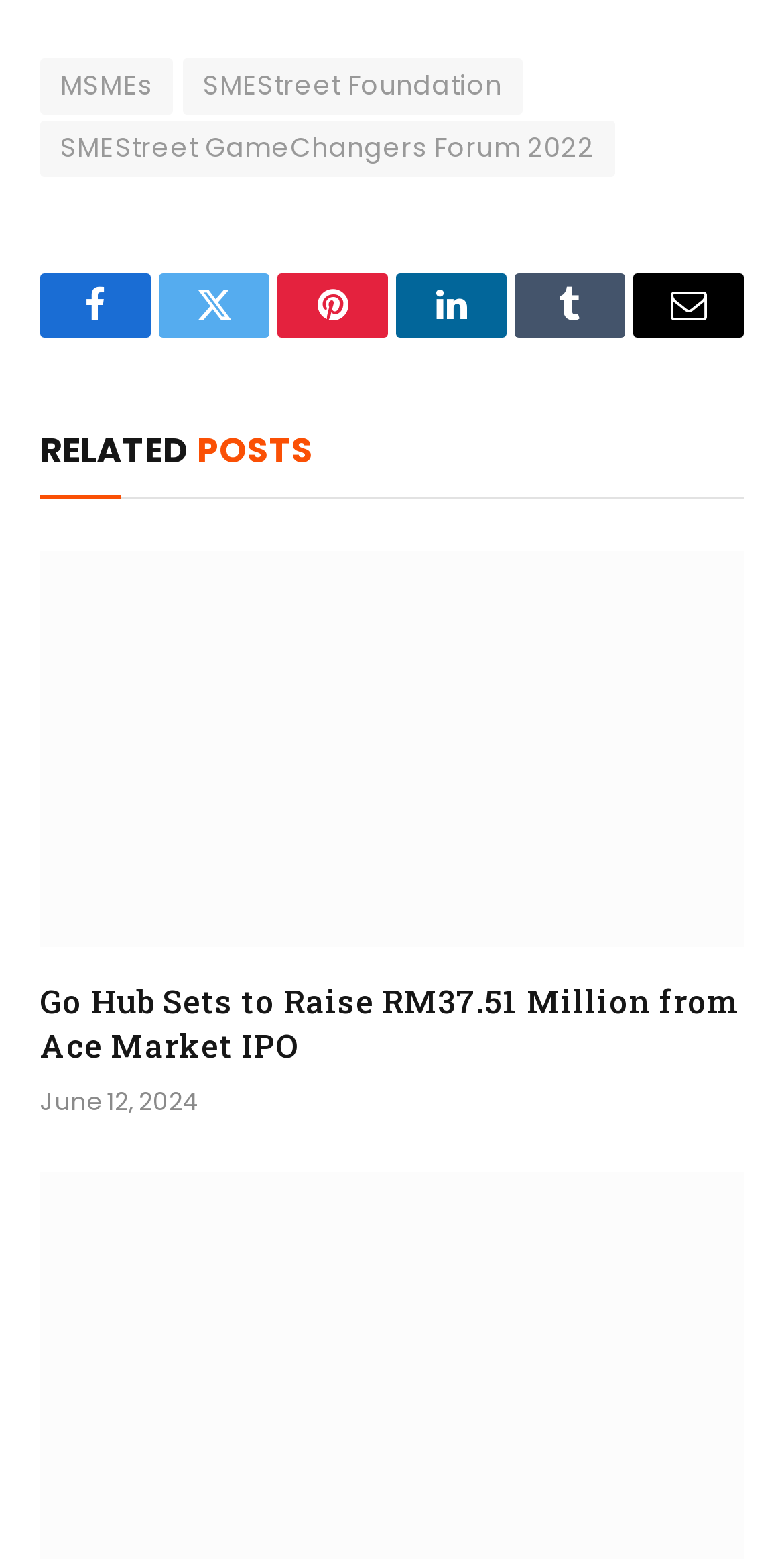Determine the bounding box coordinates of the section to be clicked to follow the instruction: "Click on MSMEs". The coordinates should be given as four float numbers between 0 and 1, formatted as [left, top, right, bottom].

[0.051, 0.037, 0.22, 0.073]